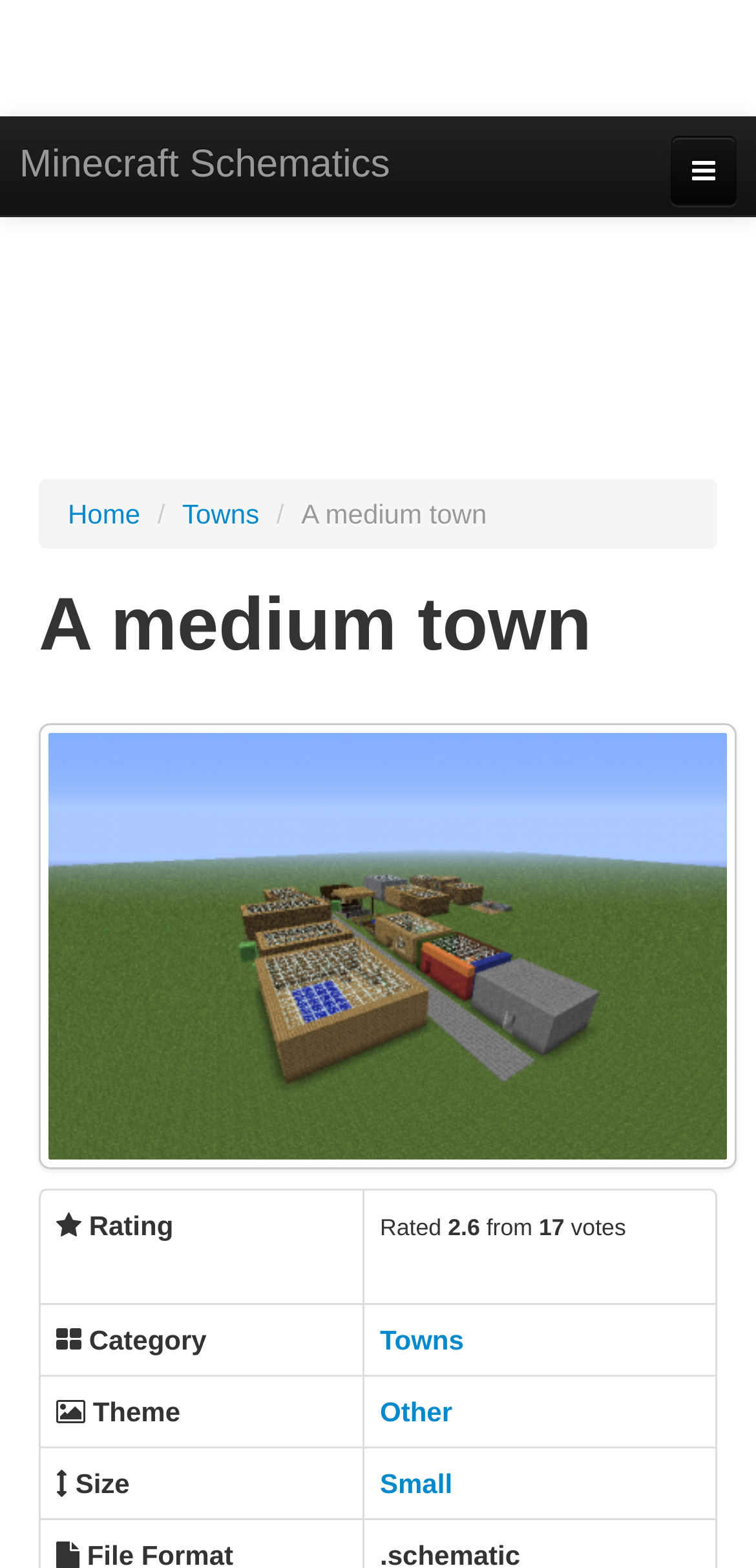Show the bounding box coordinates for the element that needs to be clicked to execute the following instruction: "Click on Creations". Provide the coordinates in the form of four float numbers between 0 and 1, i.e., [left, top, right, bottom].

[0.013, 0.181, 0.987, 0.228]